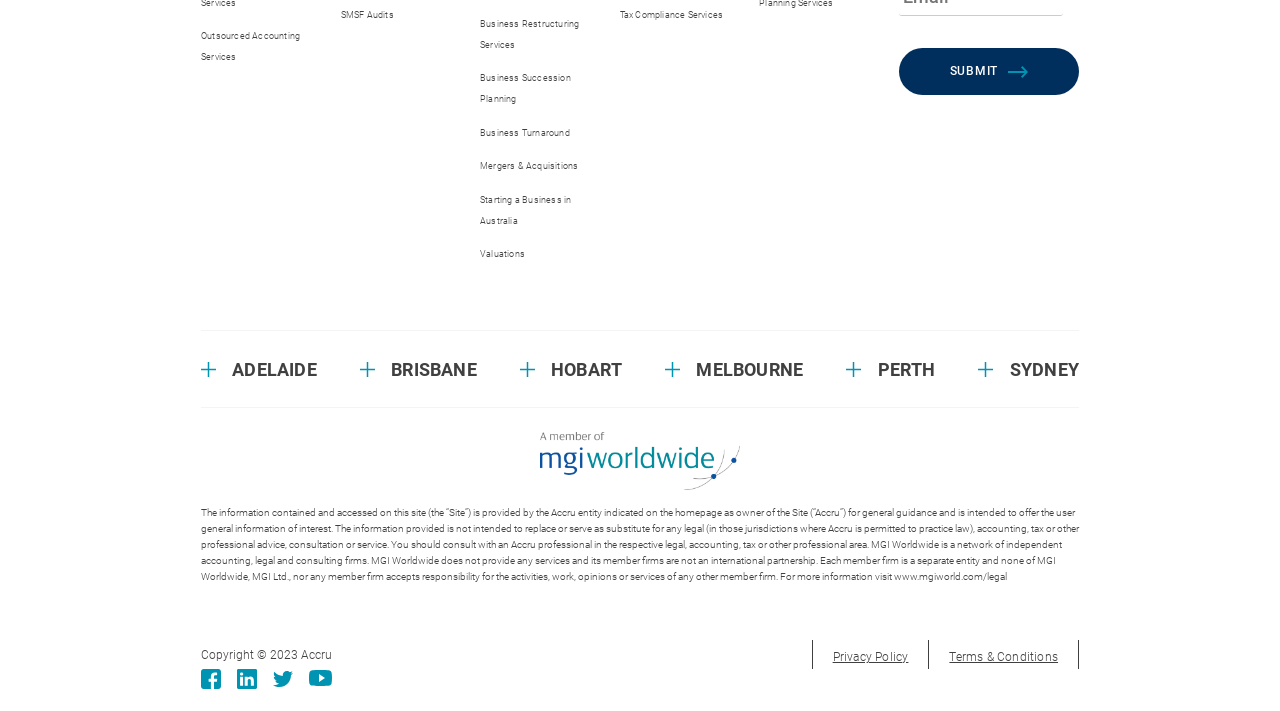What year is the copyright for?
Answer the question based on the image using a single word or a brief phrase.

2023